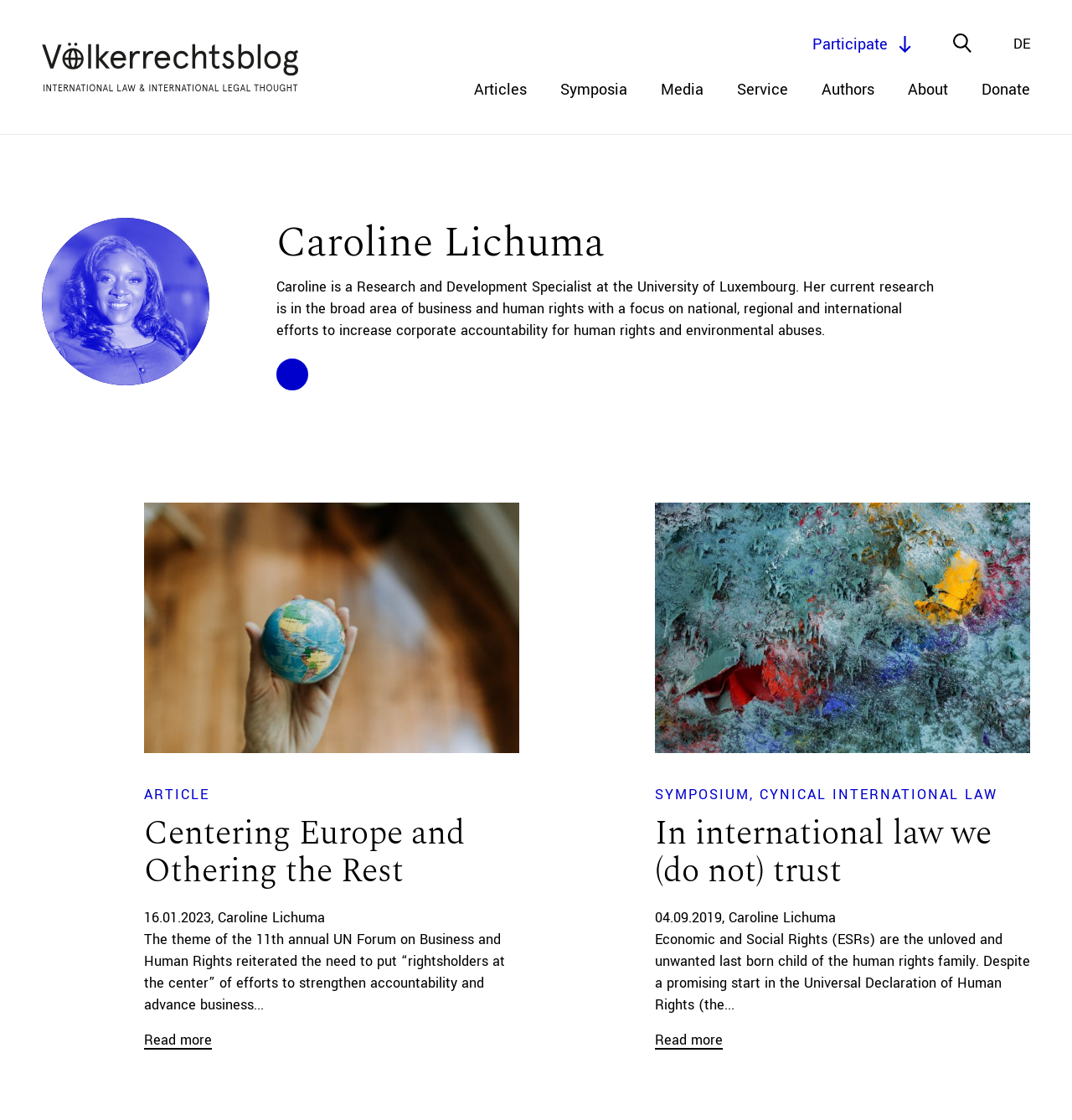Please provide a comprehensive response to the question based on the details in the image: How many articles are written by Caroline Lichuma on this page?

I found this information by looking at the link elements that contain the article titles and authors, and counting the number of articles written by Caroline Lichuma.